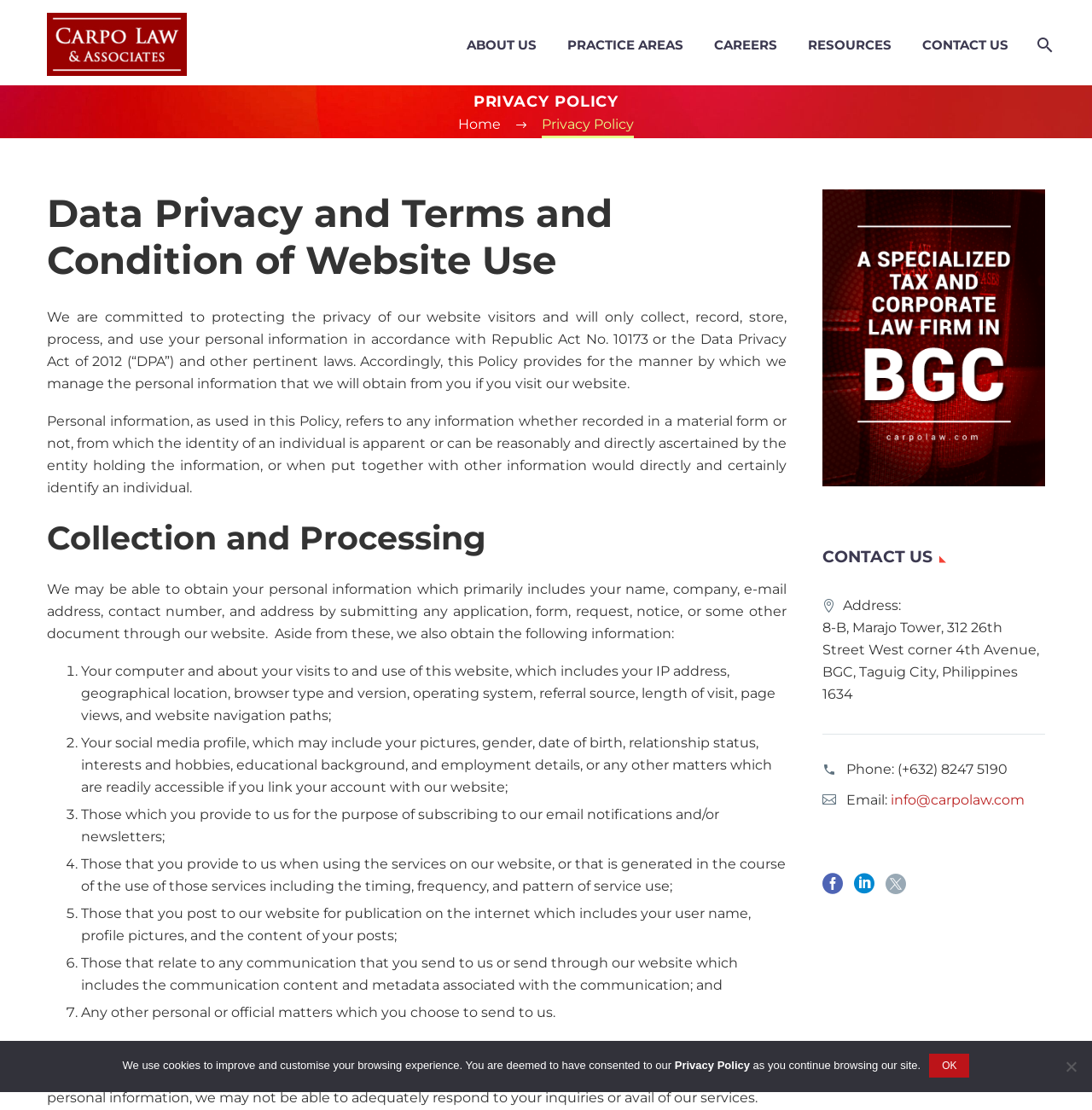Find the bounding box of the UI element described as: "Practice Areas". The bounding box coordinates should be given as four float values between 0 and 1, i.e., [left, top, right, bottom].

[0.508, 0.03, 0.638, 0.05]